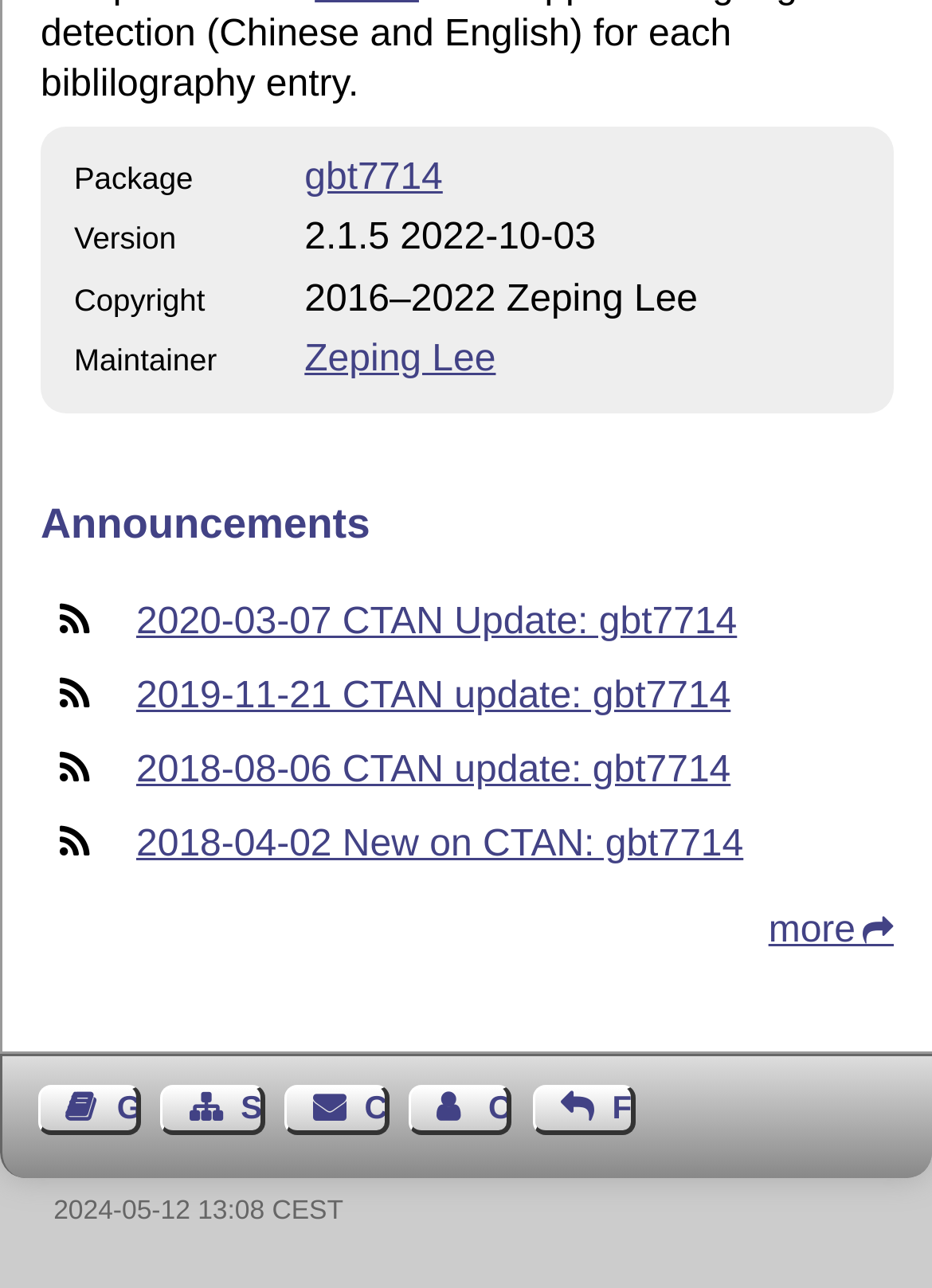Identify the bounding box coordinates of the area that should be clicked in order to complete the given instruction: "View package information". The bounding box coordinates should be four float numbers between 0 and 1, i.e., [left, top, right, bottom].

[0.069, 0.118, 0.933, 0.161]